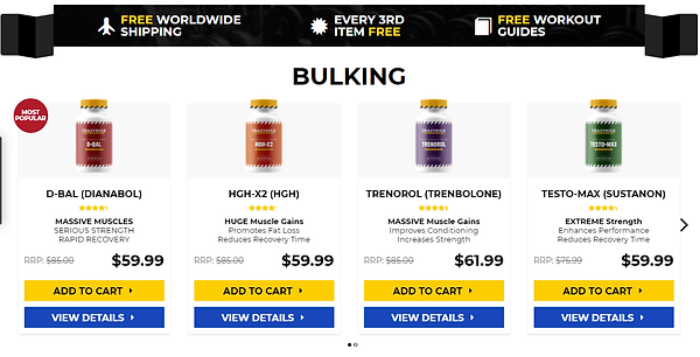Generate a detailed explanation of the scene depicted in the image.

This image showcases a selection of popular steroid tablets featured on a webpage promoting bulking products. The top section emphasizes special offers such as free worldwide shipping, free workout guides, and a promotion where every third item is free. Beneath this promotional banner, the products are visually organized in a grid format.

The highlighted products include:

1. **D-BAL (Dianabol)** - Labeled as the "Most Popular," this product claims to provide serious strength and rapid recovery for muscle gains. It is priced at $59.99, down from a retail price of $85.00.
   
2. **HGH-X2 (HGH)** - Promoting substantial muscle gains while aiding in fat loss and reducing recovery time, it is also priced at $59.99 with a retail price of $65.00.

3. **Trenorol (Trenbolone)** - This product focuses on improving conditioning and increasing strength, available for $61.99 compared to a retail price of $85.00.

4. **Testo-Max (Sustanon)** - Advertised for extreme strength enhancement and faster recovery at a price of $59.99, down from $75.00.

Each product features buttons for 'Add to Cart' and 'View Details,' prompting user interaction and purchase options. The layout is clean and visually appealing, effectively capturing attention for bodybuilders and fitness enthusiasts looking to enhance their performance.